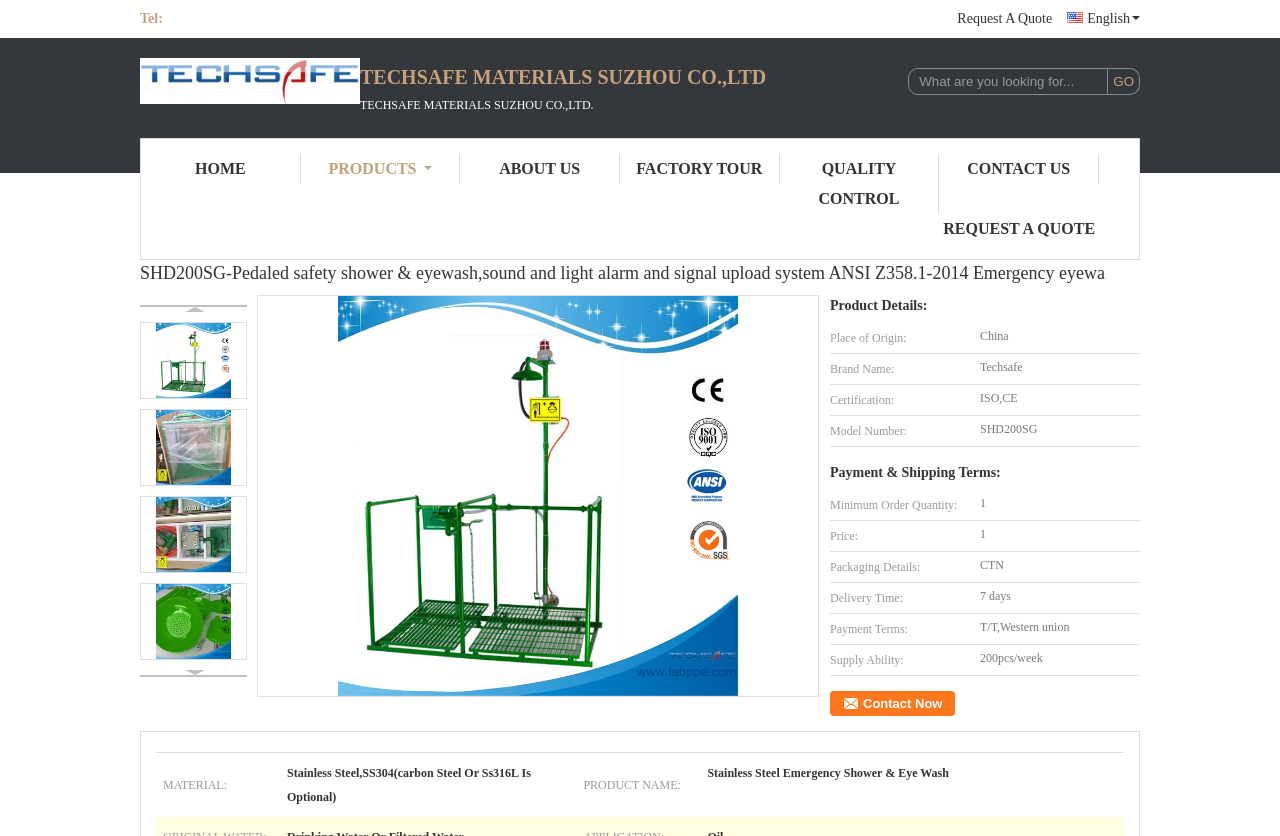What is the brand name of the product?
Based on the image, respond with a single word or phrase.

Techsafe